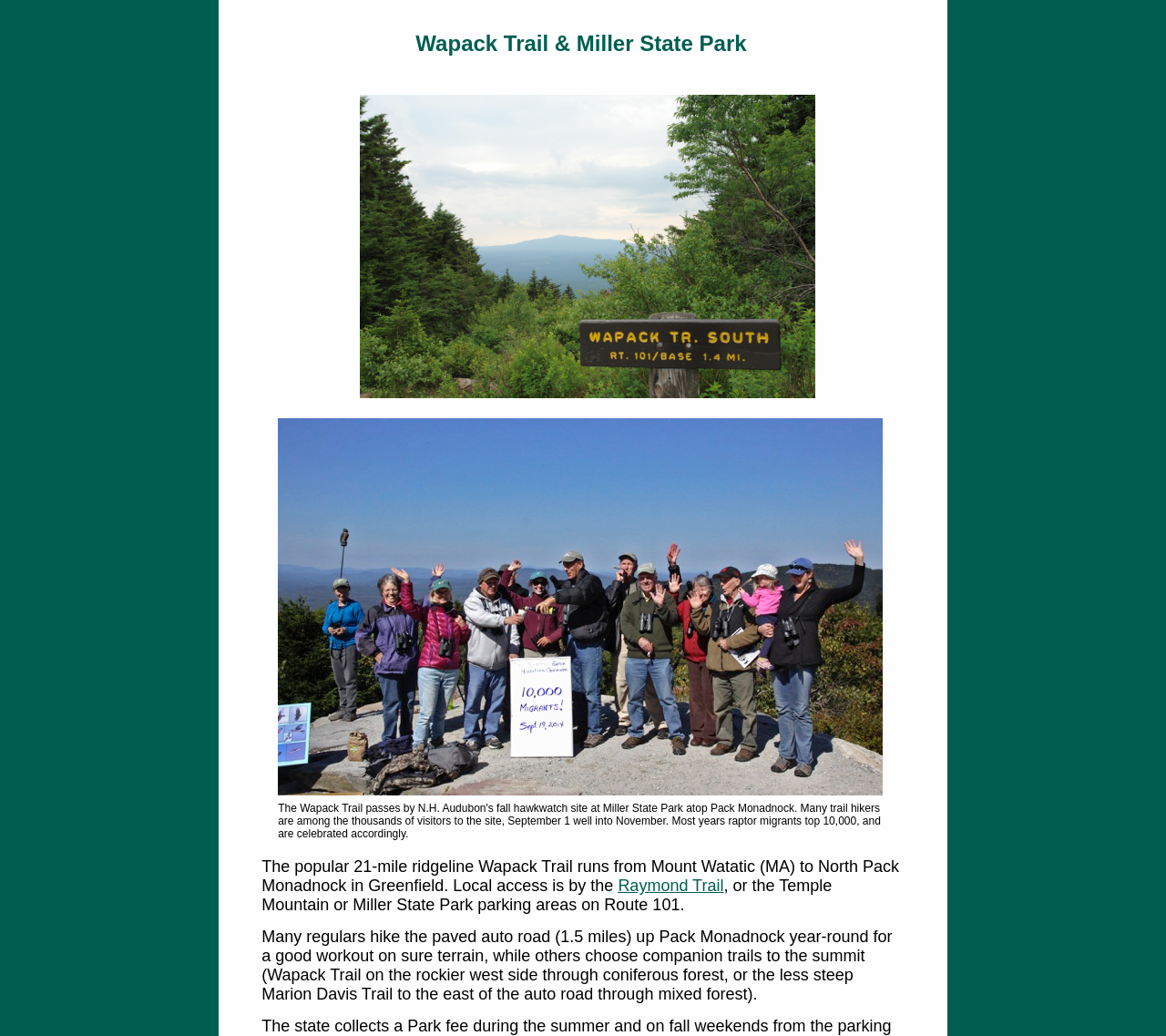Please provide a short answer using a single word or phrase for the question:
What is the name of the trail that is less steep than the Wapack Trail?

Marion Davis Trail